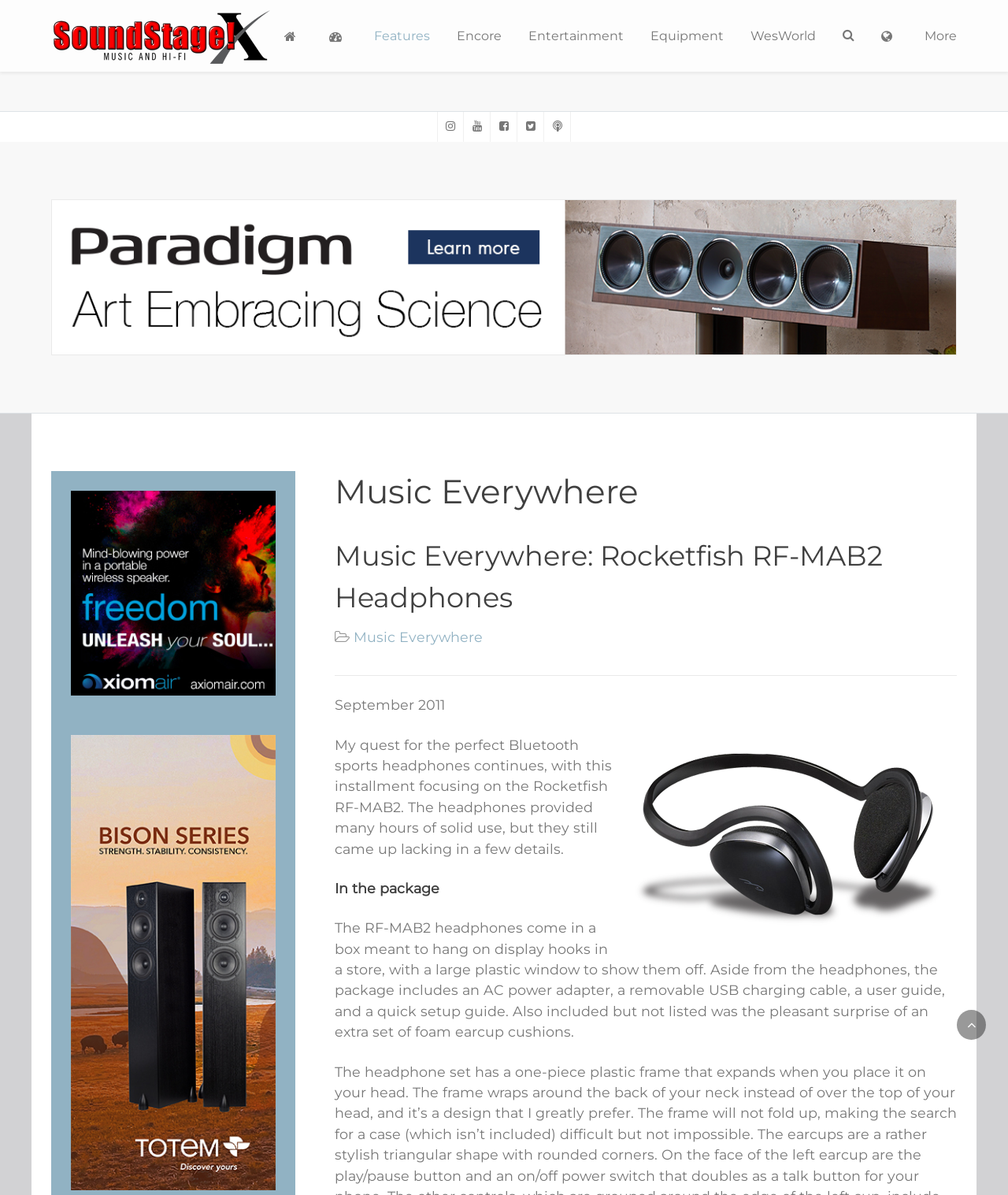Determine the bounding box for the HTML element described here: "Music Everywhere". The coordinates should be given as [left, top, right, bottom] with each number being a float between 0 and 1.

[0.351, 0.526, 0.479, 0.54]